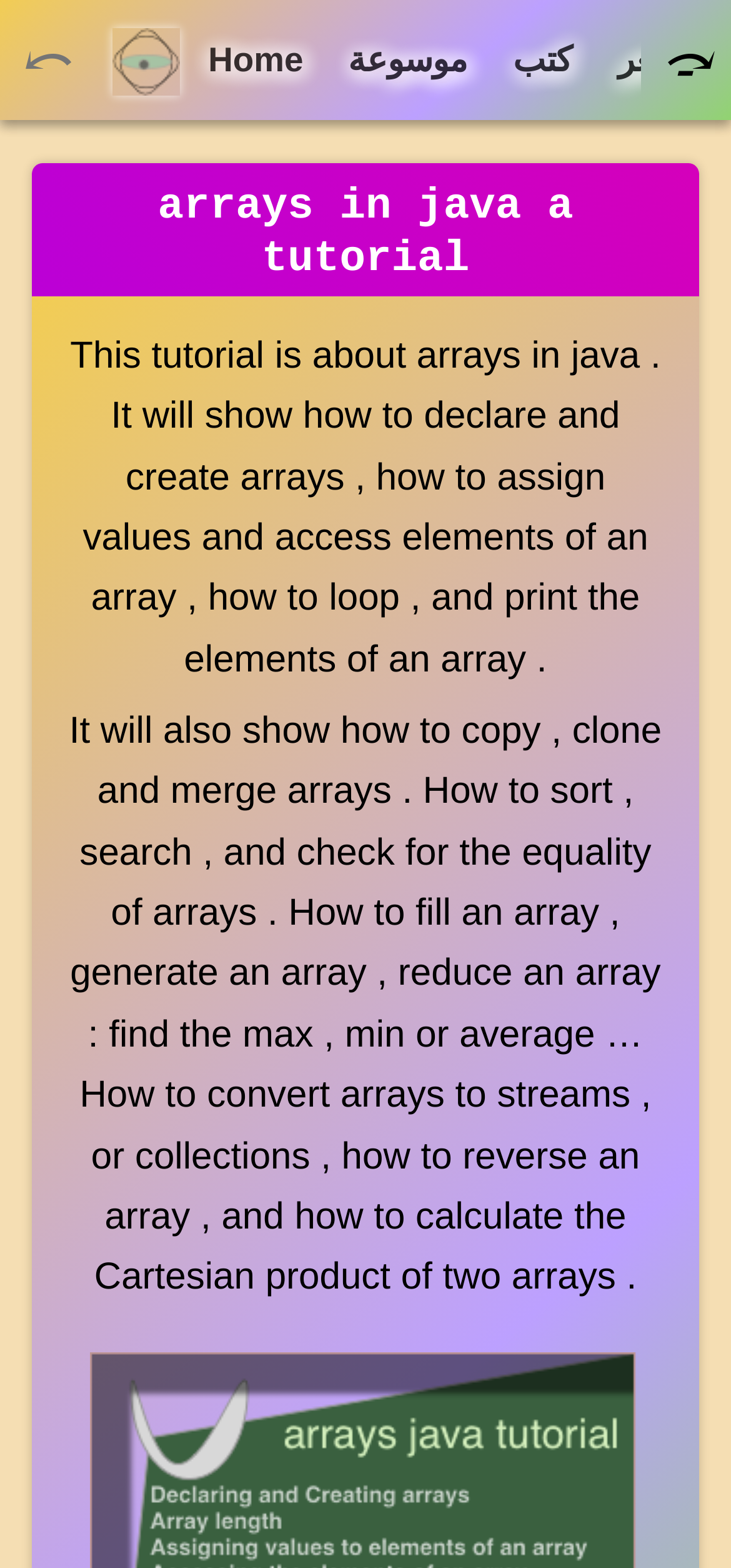Determine the bounding box for the HTML element described here: "arrays in java a tutorial". The coordinates should be given as [left, top, right, bottom] with each number being a float between 0 and 1.

[0.215, 0.115, 0.785, 0.178]